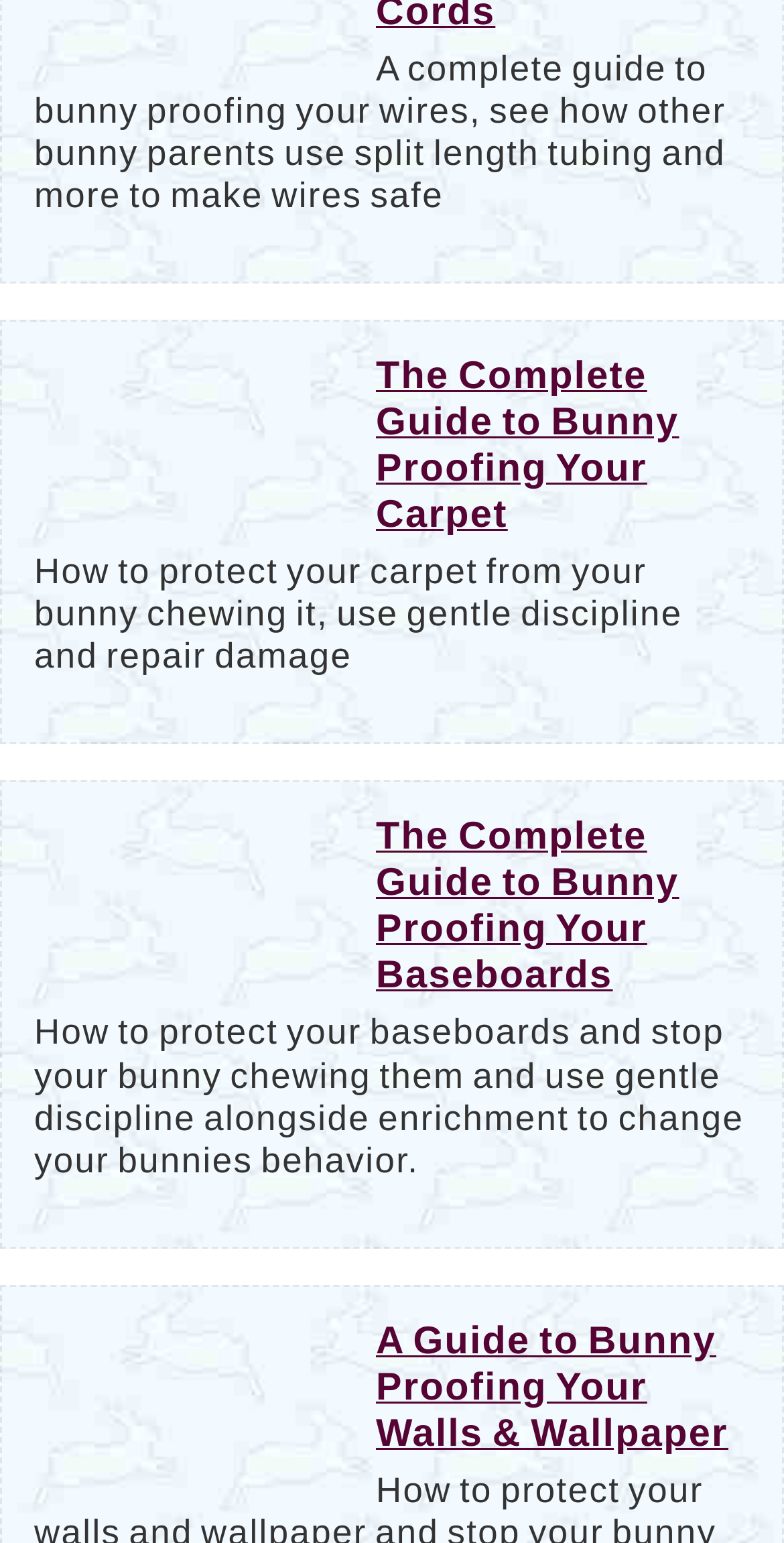Provide your answer in a single word or phrase: 
How many guides are provided on this webpage?

4